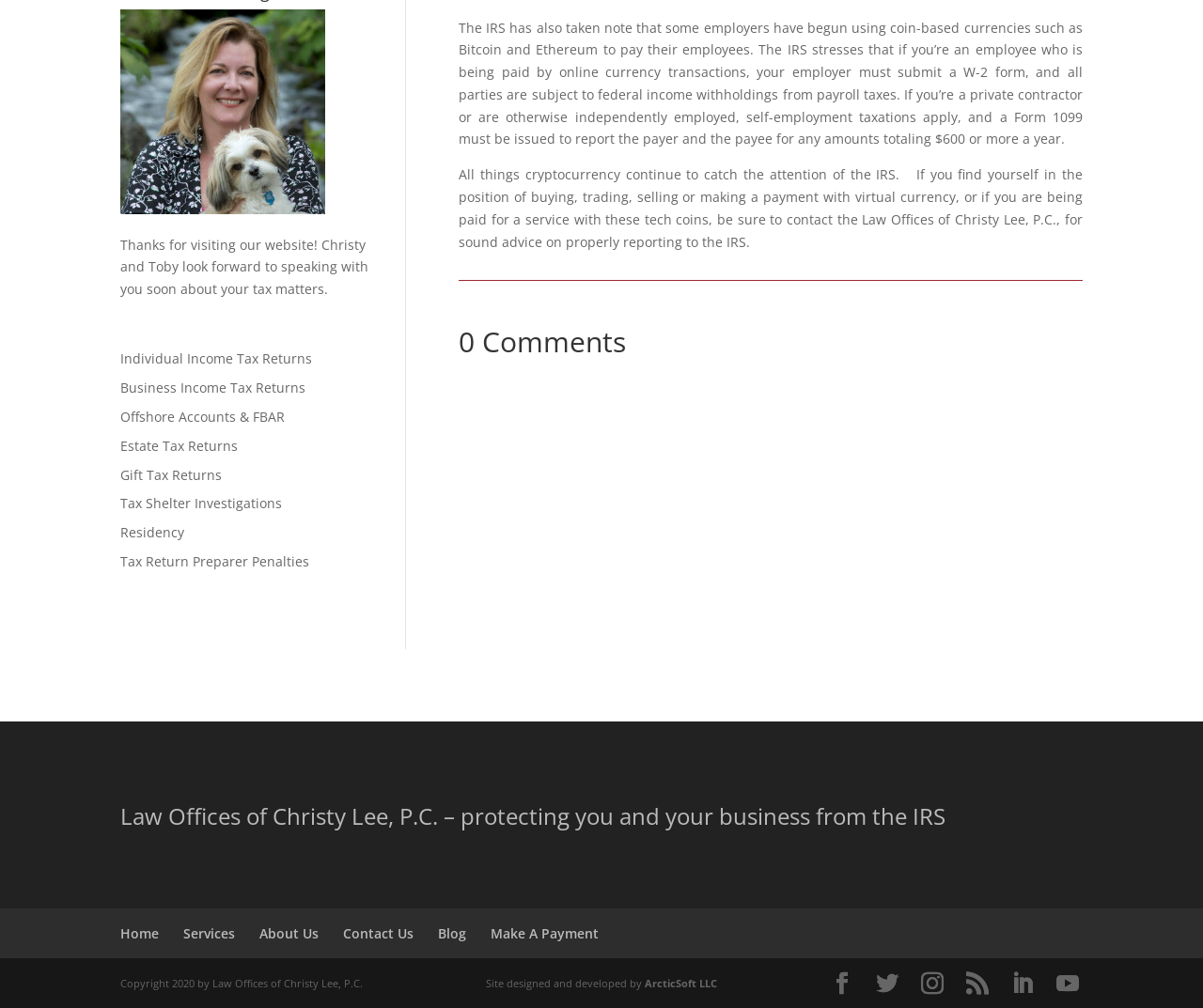Identify the bounding box coordinates for the UI element described as follows: Make A Payment. Use the format (top-left x, top-left y, bottom-right x, bottom-right y) and ensure all values are floating point numbers between 0 and 1.

[0.408, 0.917, 0.498, 0.934]